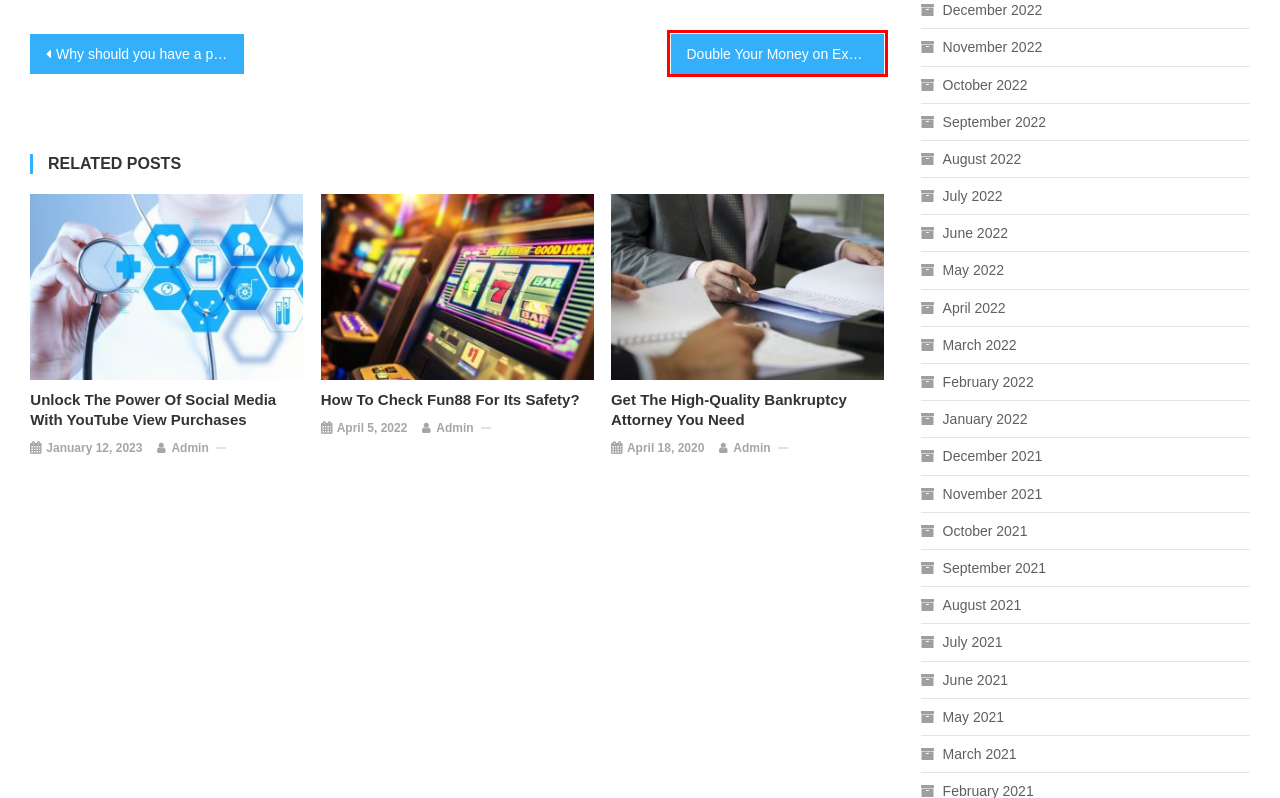Observe the screenshot of a webpage with a red bounding box around an element. Identify the webpage description that best fits the new page after the element inside the bounding box is clicked. The candidates are:
A. November 2022 - News Today Online
B. March 2022 - News Today Online
C. February 2022 - News Today Online
D. June 2022 - News Today Online
E. Get the high-quality bankruptcy attorney you need - News Today Online
F. Why should you have a photo booth for social sharing? - News Today Online
G. Double Your Money on Exciting PGSlot Jackpots! - News Today Online
H. How To Check Fun88 For Its Safety? - News Today Online

G